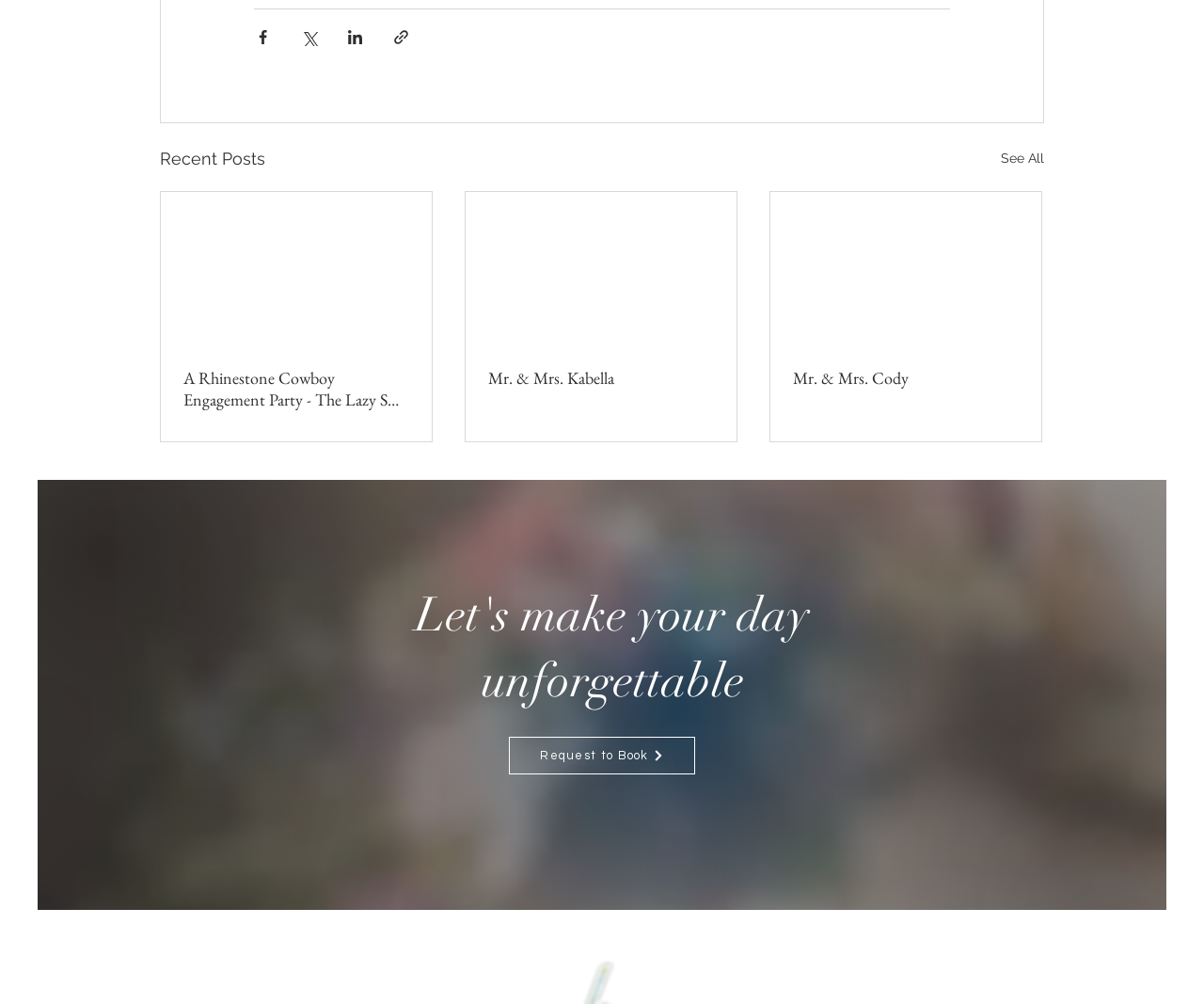Ascertain the bounding box coordinates for the UI element detailed here: "parent_node: Mr. & Mrs. Cody". The coordinates should be provided as [left, top, right, bottom] with each value being a float between 0 and 1.

[0.64, 0.191, 0.865, 0.343]